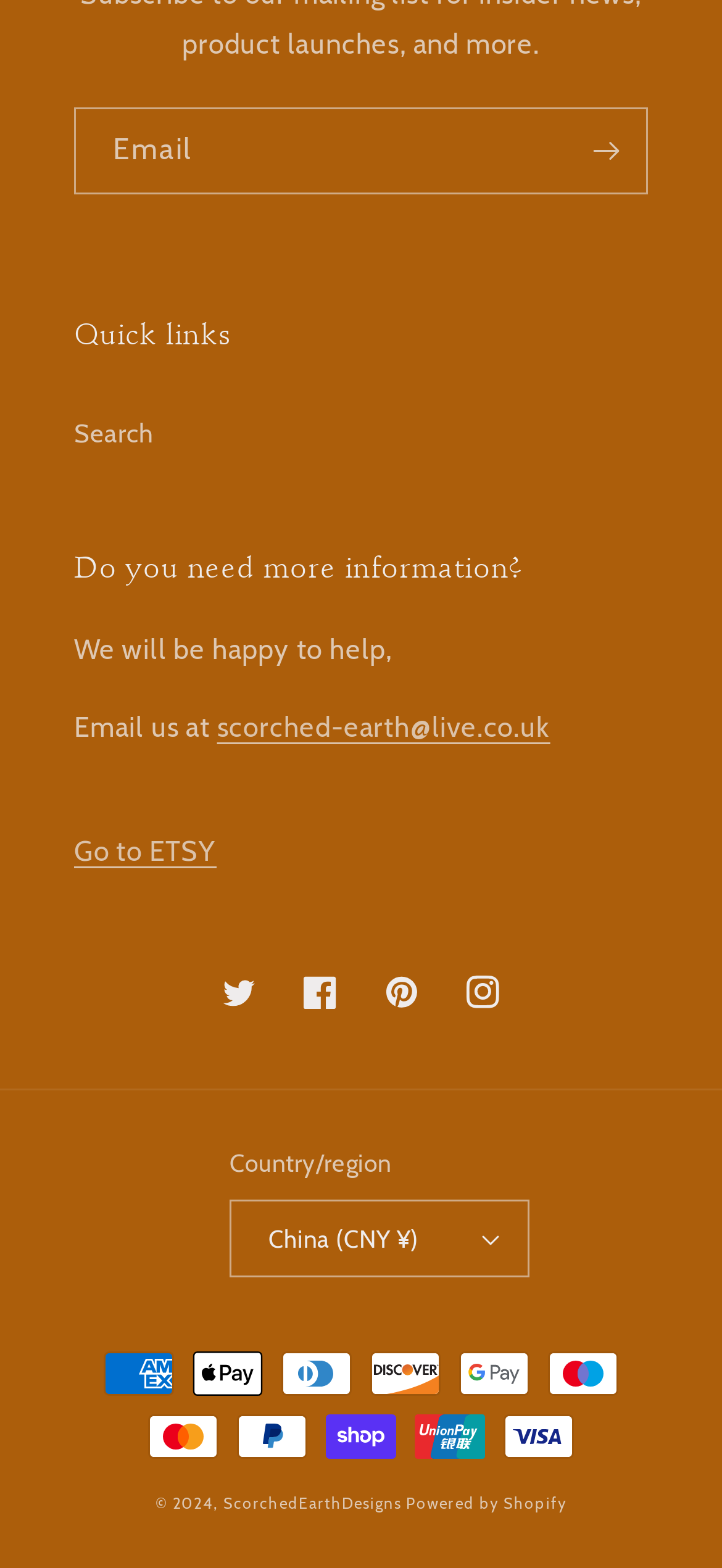Using the information in the image, give a comprehensive answer to the question: 
What social media platforms are linked?

I found the social media links by looking at the section with links labeled 'Twitter', 'Facebook', 'Pinterest', and 'Instagram'.